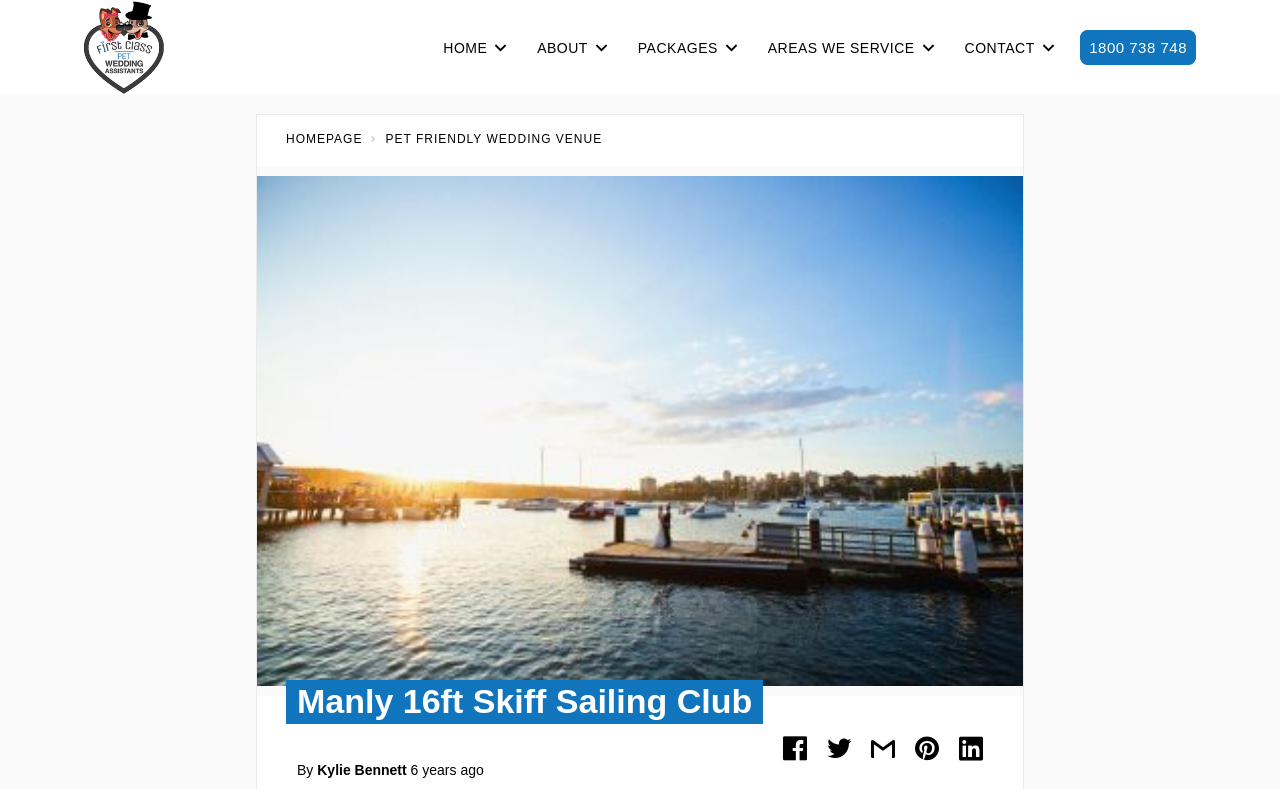What is the name of the pet wedding service?
Based on the image, give a concise answer in the form of a single word or short phrase.

First Class Pet Wedding Services